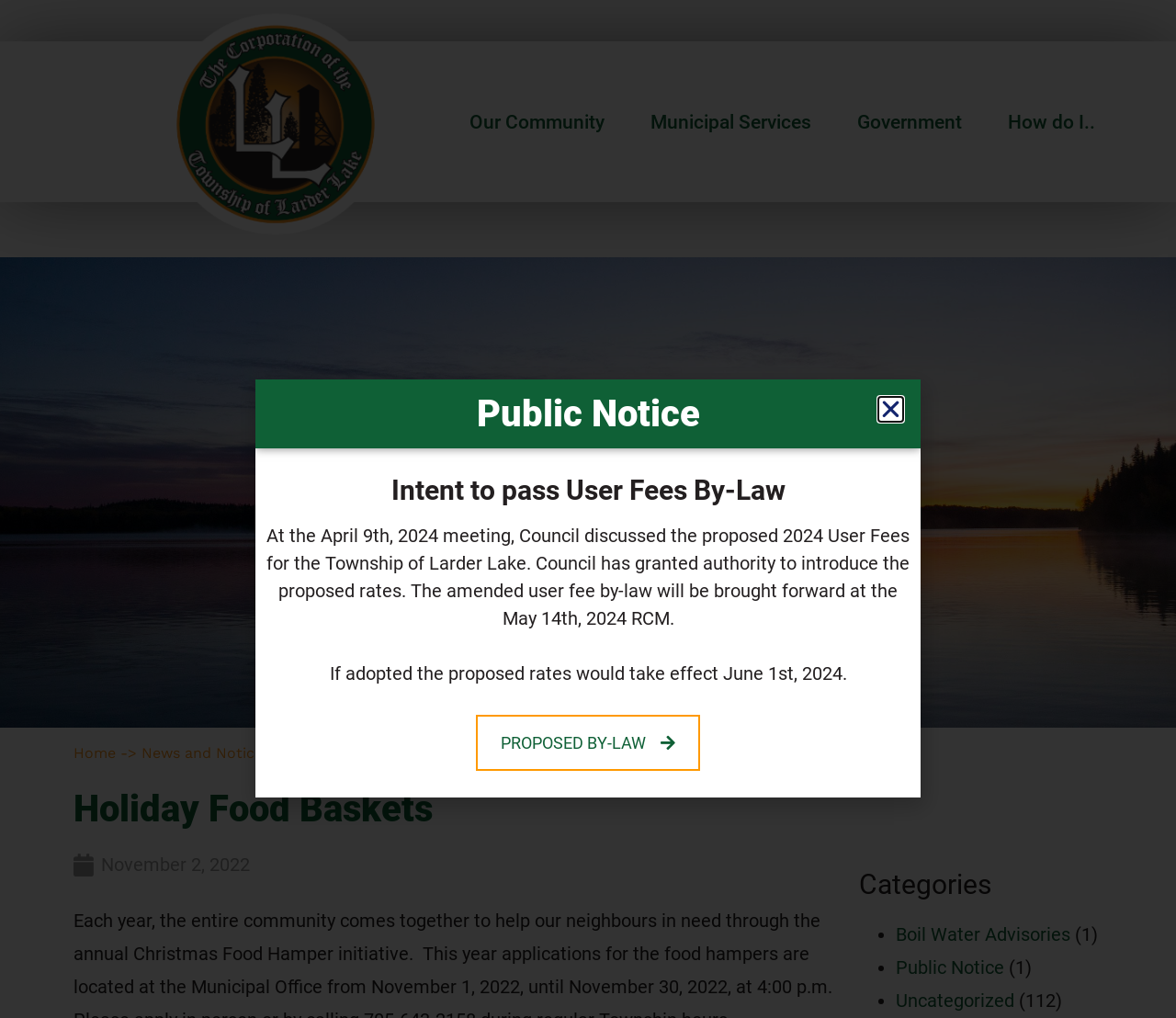Please identify the bounding box coordinates of the clickable area that will fulfill the following instruction: "Click the 'PROPOSED BY-LAW' link". The coordinates should be in the format of four float numbers between 0 and 1, i.e., [left, top, right, bottom].

[0.405, 0.702, 0.595, 0.757]